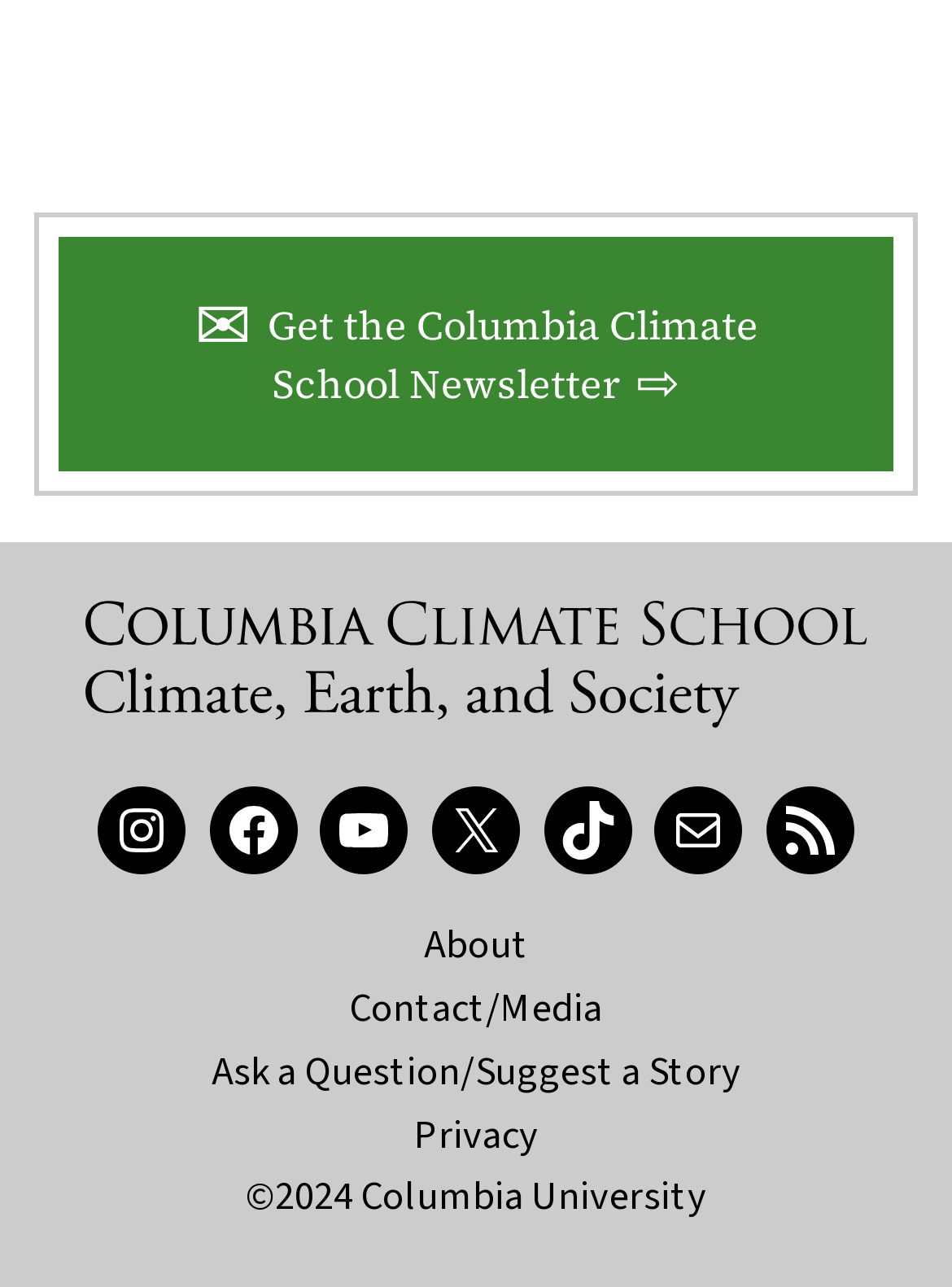What is the purpose of the 'Ask a Question/Suggest a Story' link?
Can you give a detailed and elaborate answer to the question?

The 'Ask a Question/Suggest a Story' link is likely used to allow users to ask questions or suggest story ideas to the Columbia Climate School. This link is located at the bottom of the page, and its bounding box coordinate is [0.222, 0.81, 0.778, 0.854].